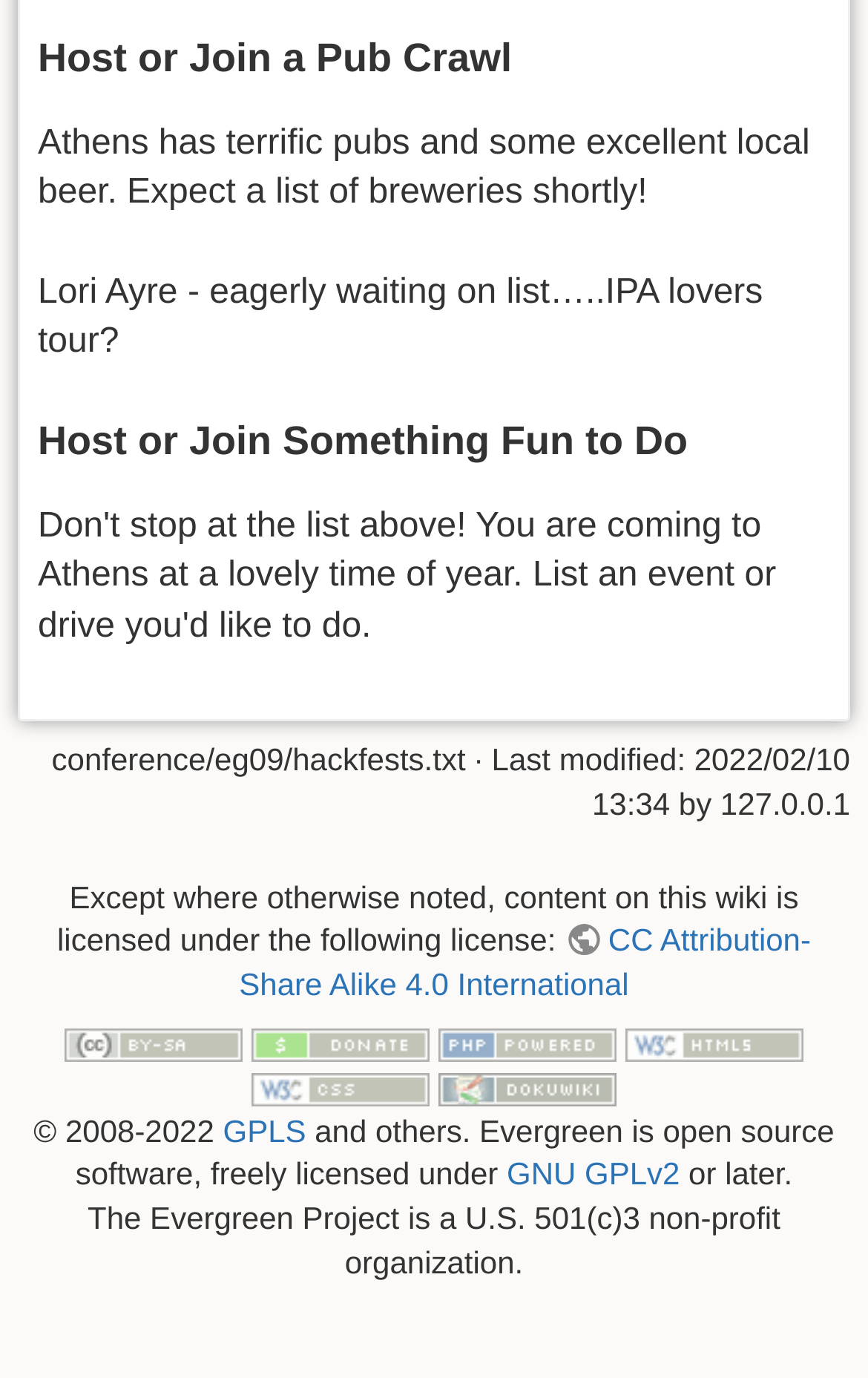Identify the bounding box coordinates of the section to be clicked to complete the task described by the following instruction: "Click on 'GPLS'". The coordinates should be four float numbers between 0 and 1, formatted as [left, top, right, bottom].

[0.257, 0.807, 0.353, 0.833]